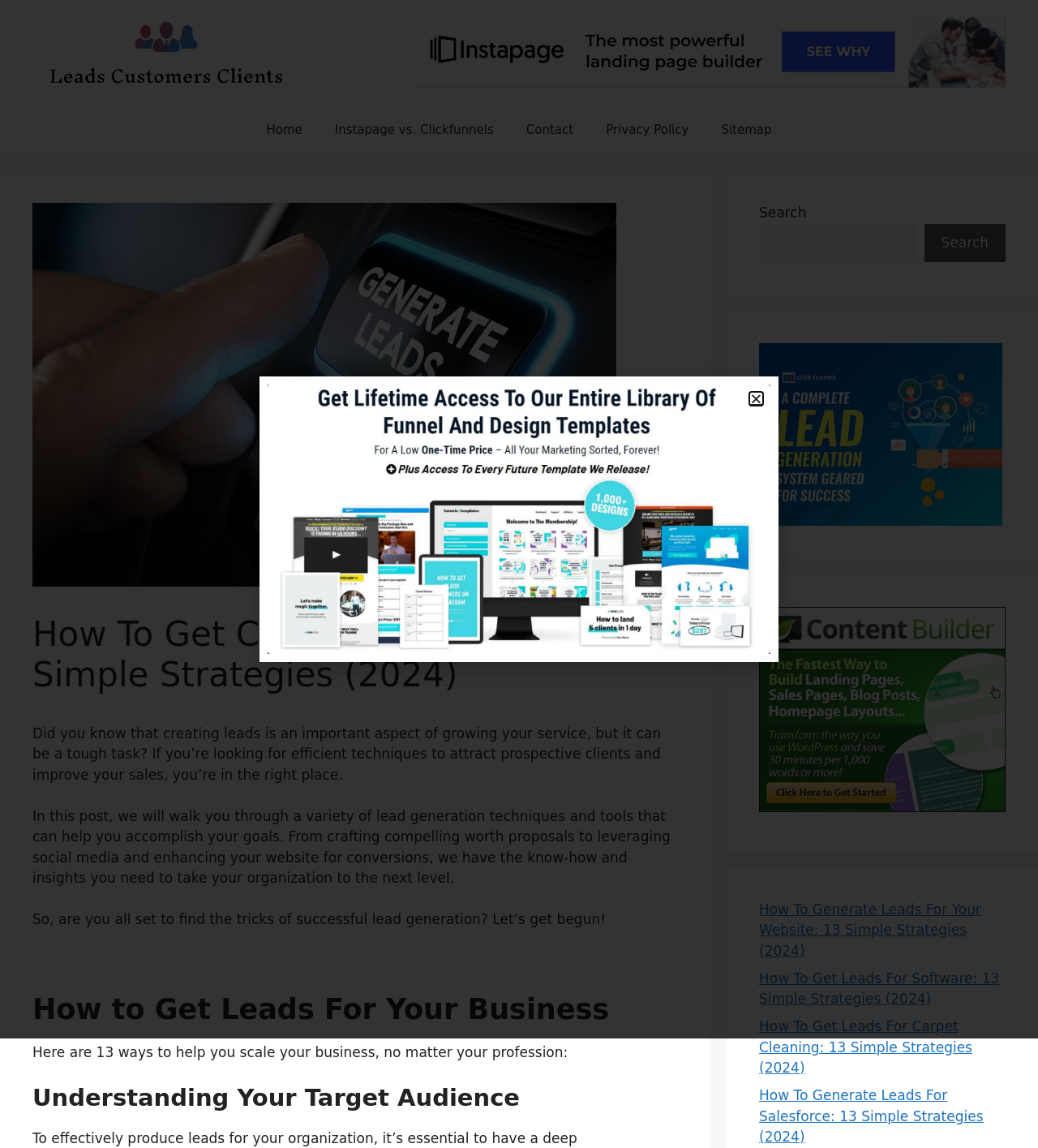Specify the bounding box coordinates of the region I need to click to perform the following instruction: "Search for something". The coordinates must be four float numbers in the range of 0 to 1, i.e., [left, top, right, bottom].

[0.731, 0.195, 0.882, 0.228]